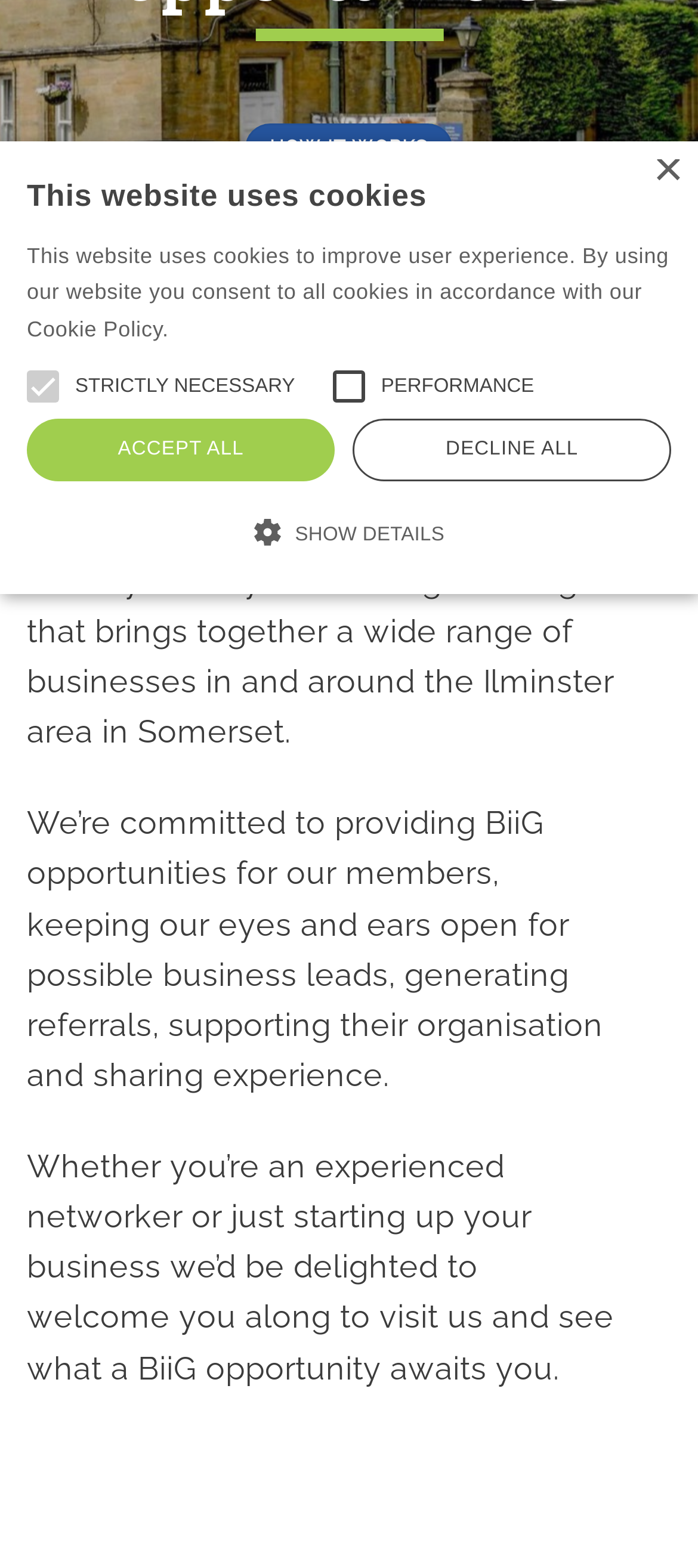Provide the bounding box coordinates for the UI element that is described as: "HOW IT WORKS".

[0.351, 0.079, 0.649, 0.111]